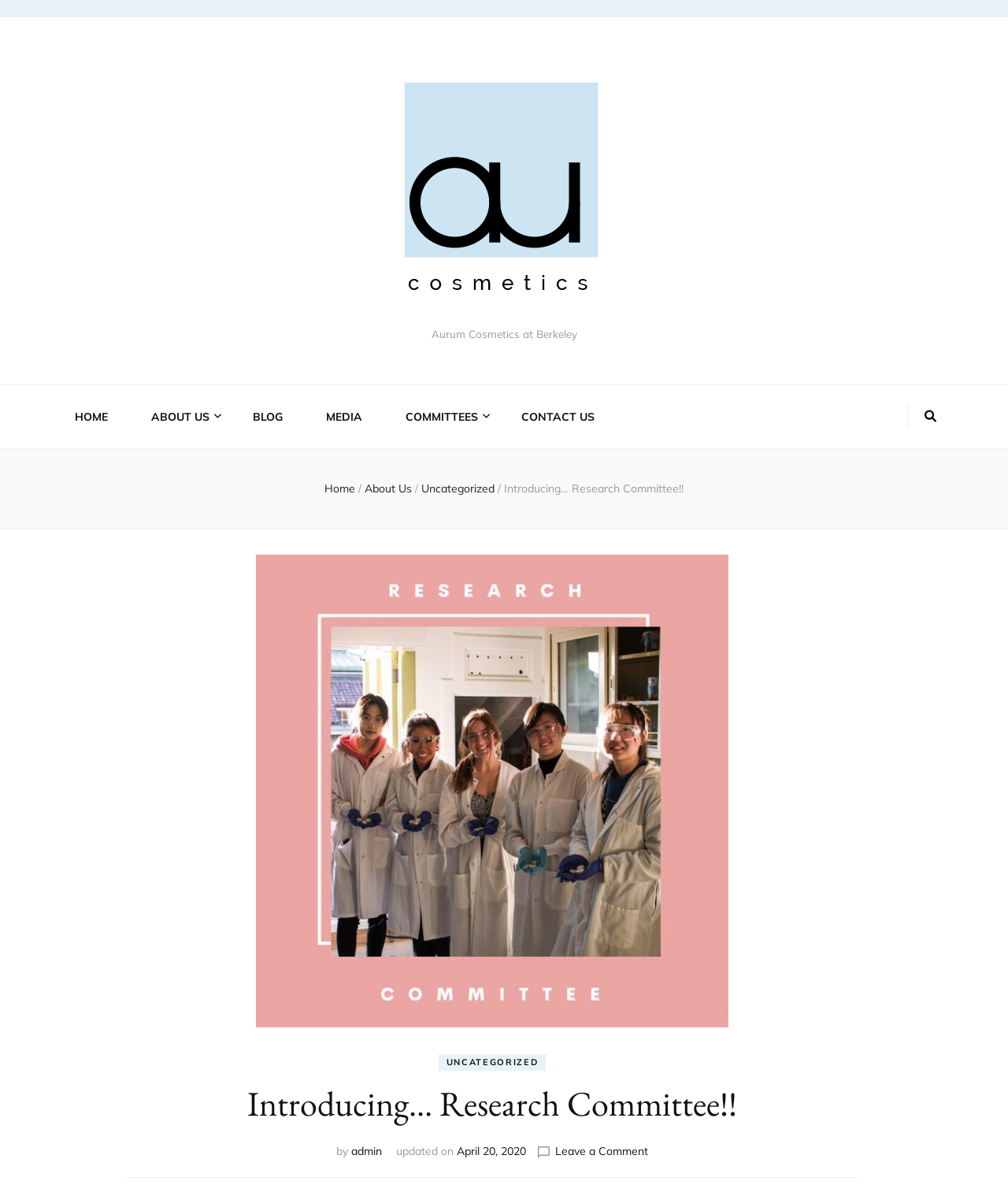What is the text of the webpage's headline?

Introducing… Research Committee!!